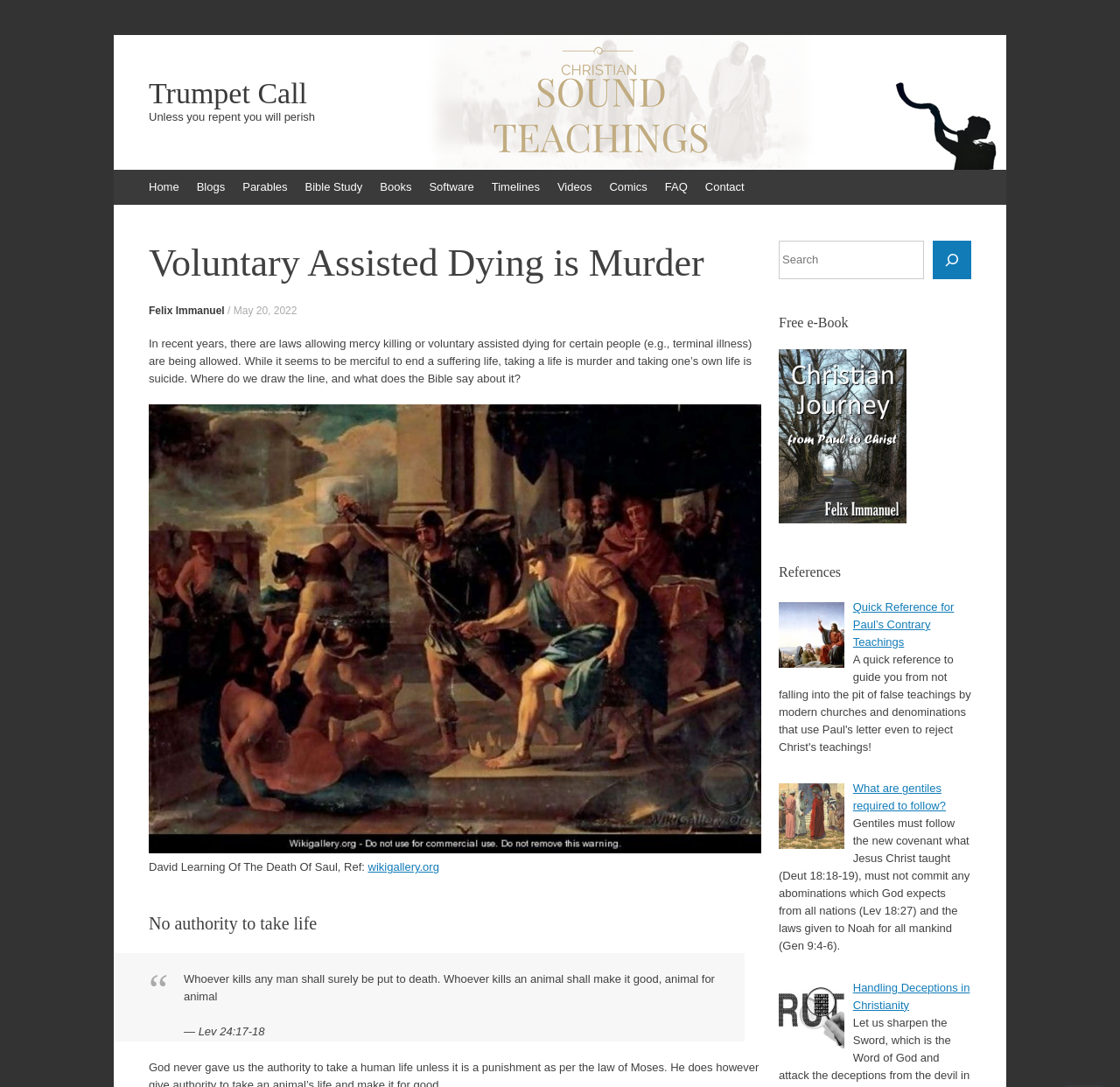What is the name of the author of the article?
Answer the question with a single word or phrase by looking at the picture.

Felix Immanuel